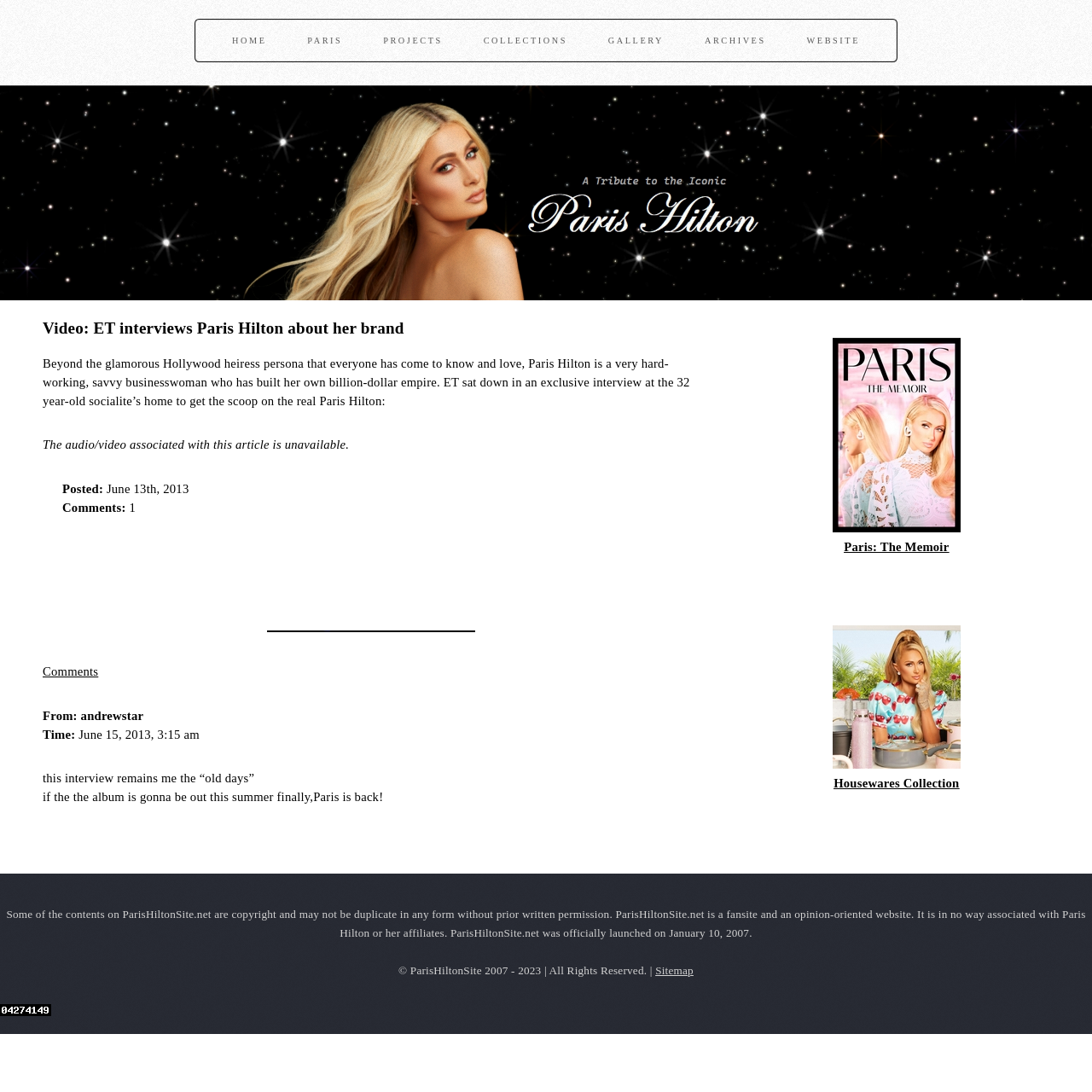Could you find the bounding box coordinates of the clickable area to complete this instruction: "Click on the HOME link"?

[0.213, 0.017, 0.244, 0.057]